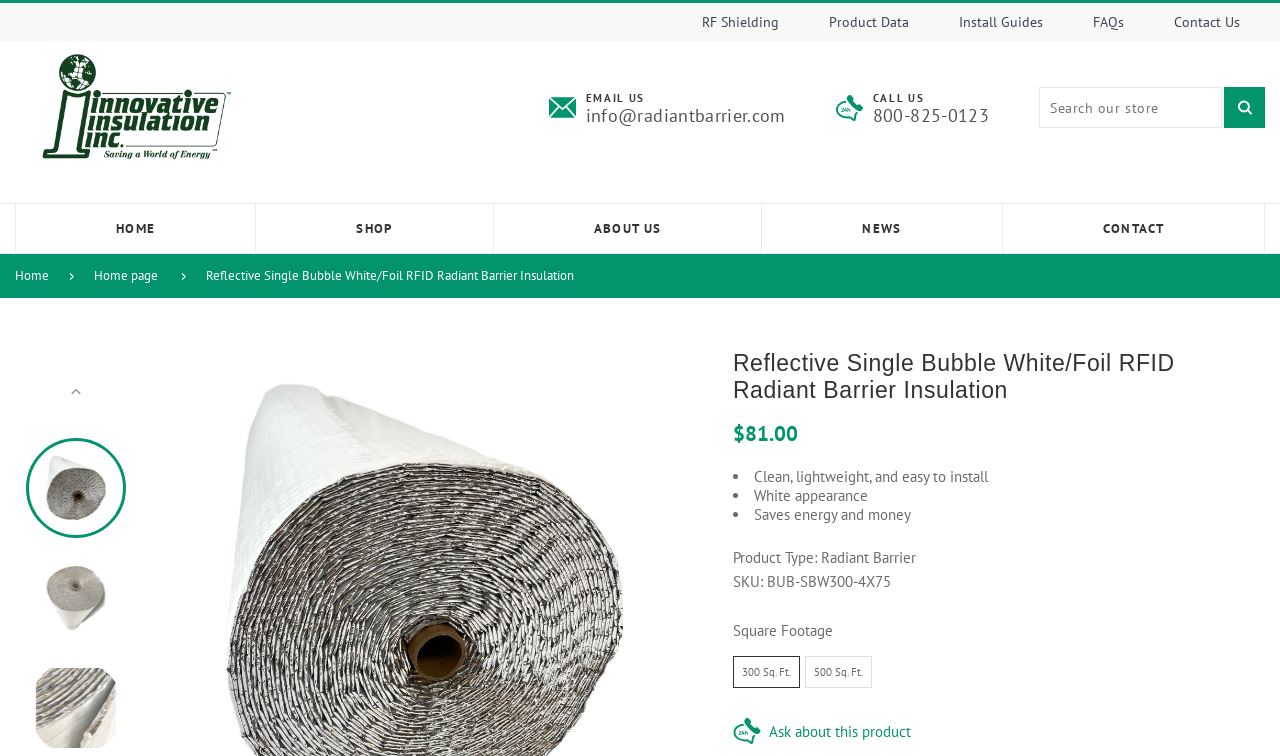Identify the bounding box coordinates for the element you need to click to achieve the following task: "Ask about this product". The coordinates must be four float values ranging from 0 to 1, formatted as [left, top, right, bottom].

[0.573, 0.95, 0.988, 0.984]